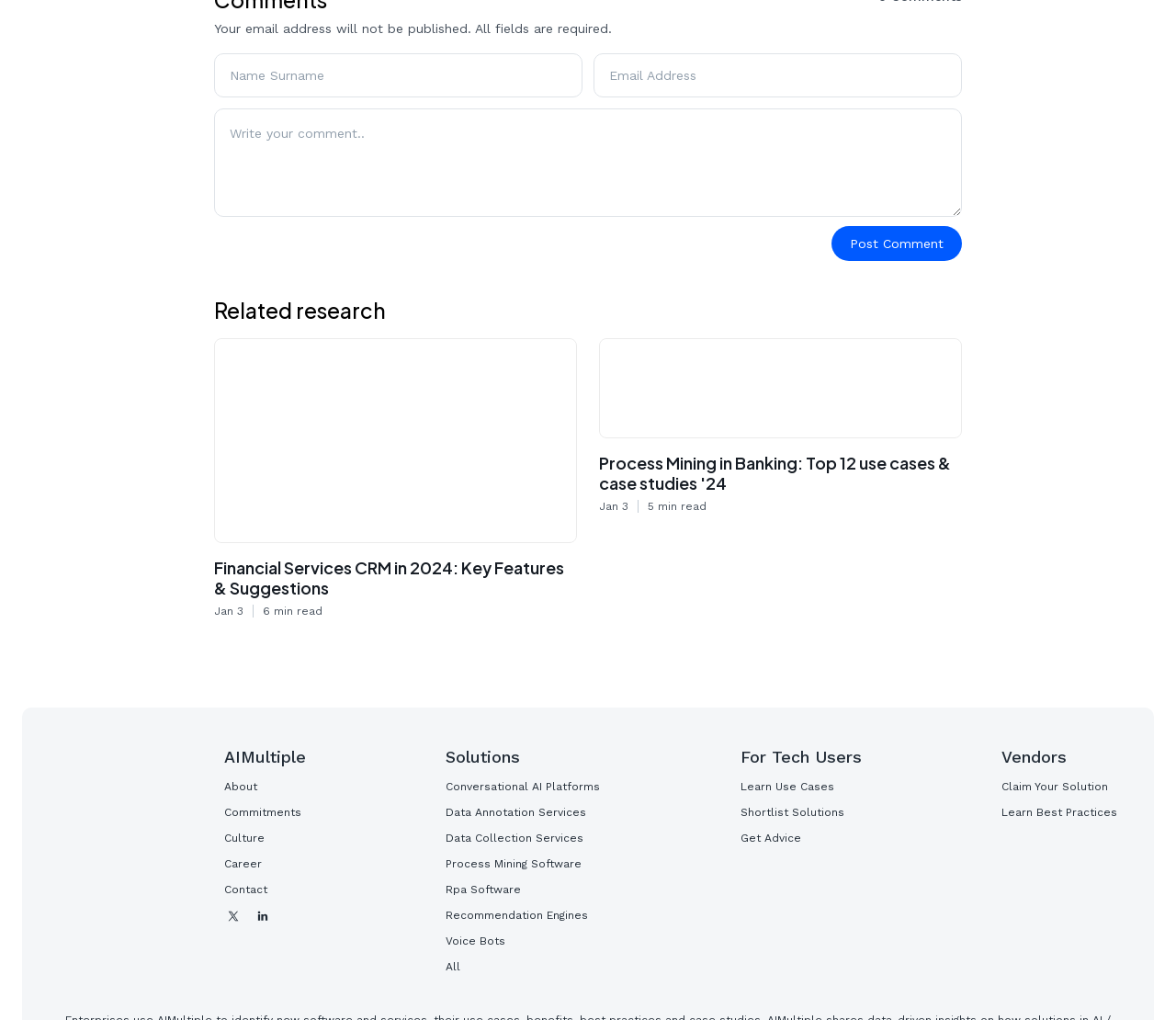What is the purpose of the 'Post Comment' button?
Please provide a single word or phrase as the answer based on the screenshot.

To submit a comment